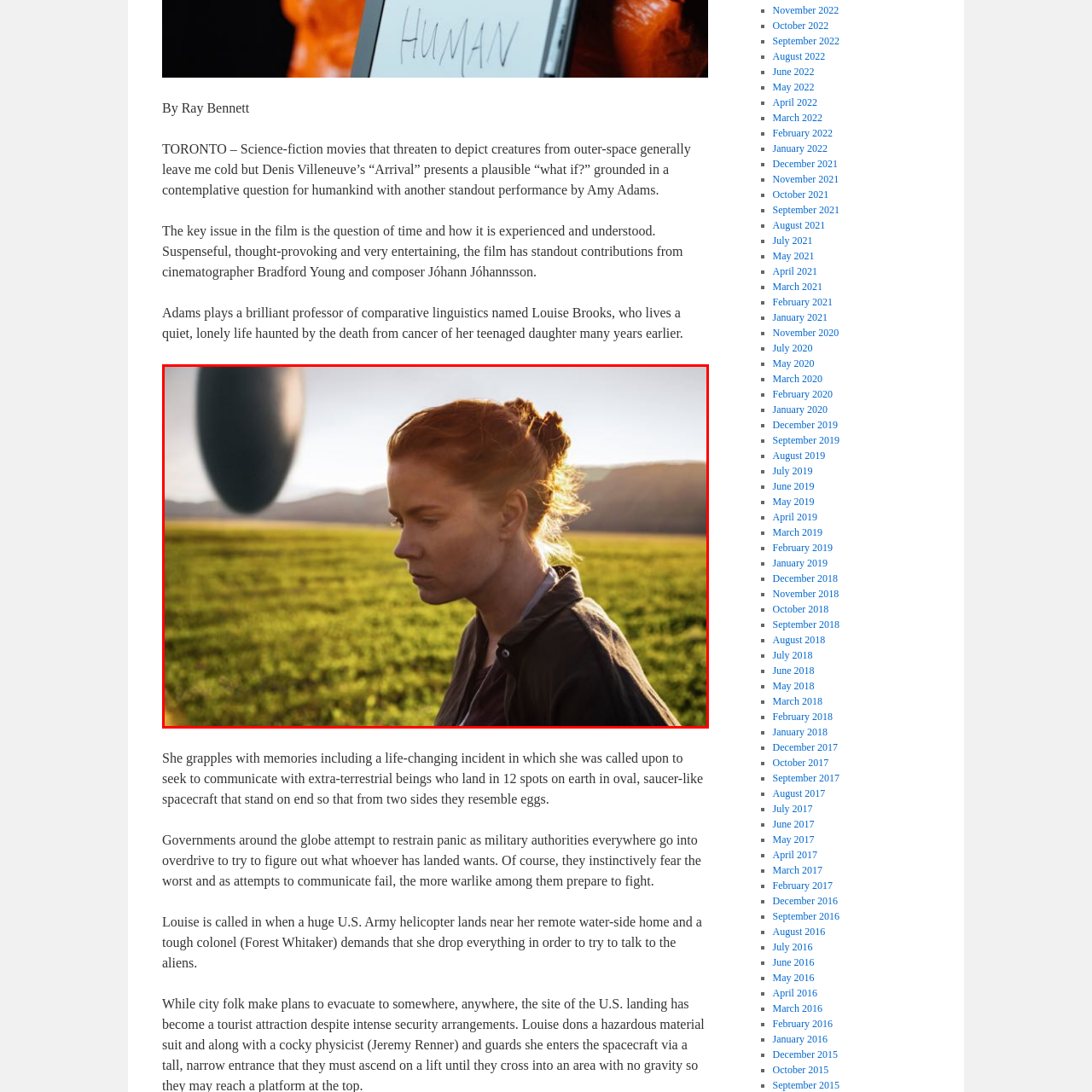Focus on the portion of the image highlighted in red and deliver a detailed explanation for the following question: What is the shape of the spacecraft in the background?

The caption explicitly states that the spacecraft in the background is 'oval-shaped', providing a clear description of its shape.